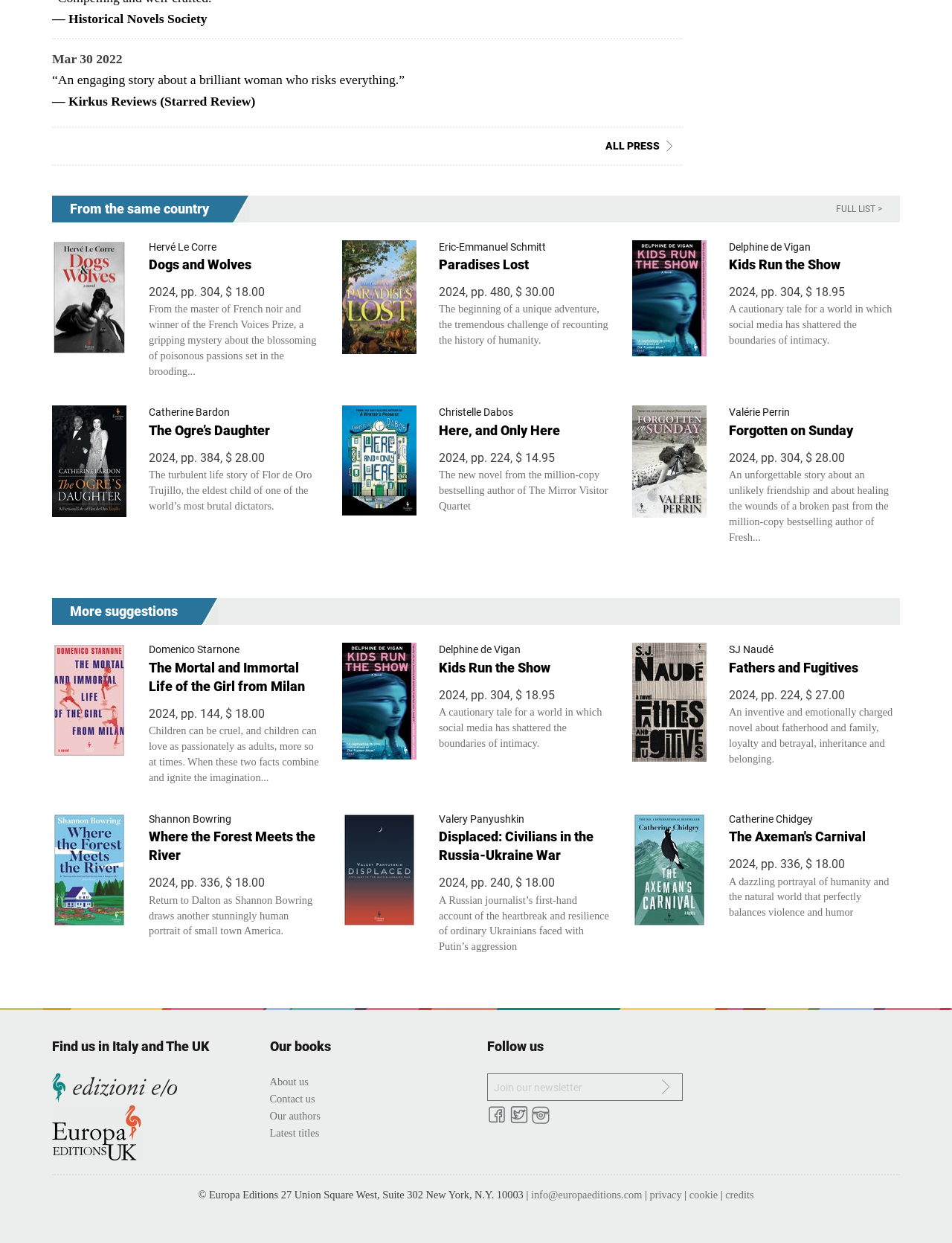How many book covers are displayed on the page? Refer to the image and provide a one-word or short phrase answer.

9